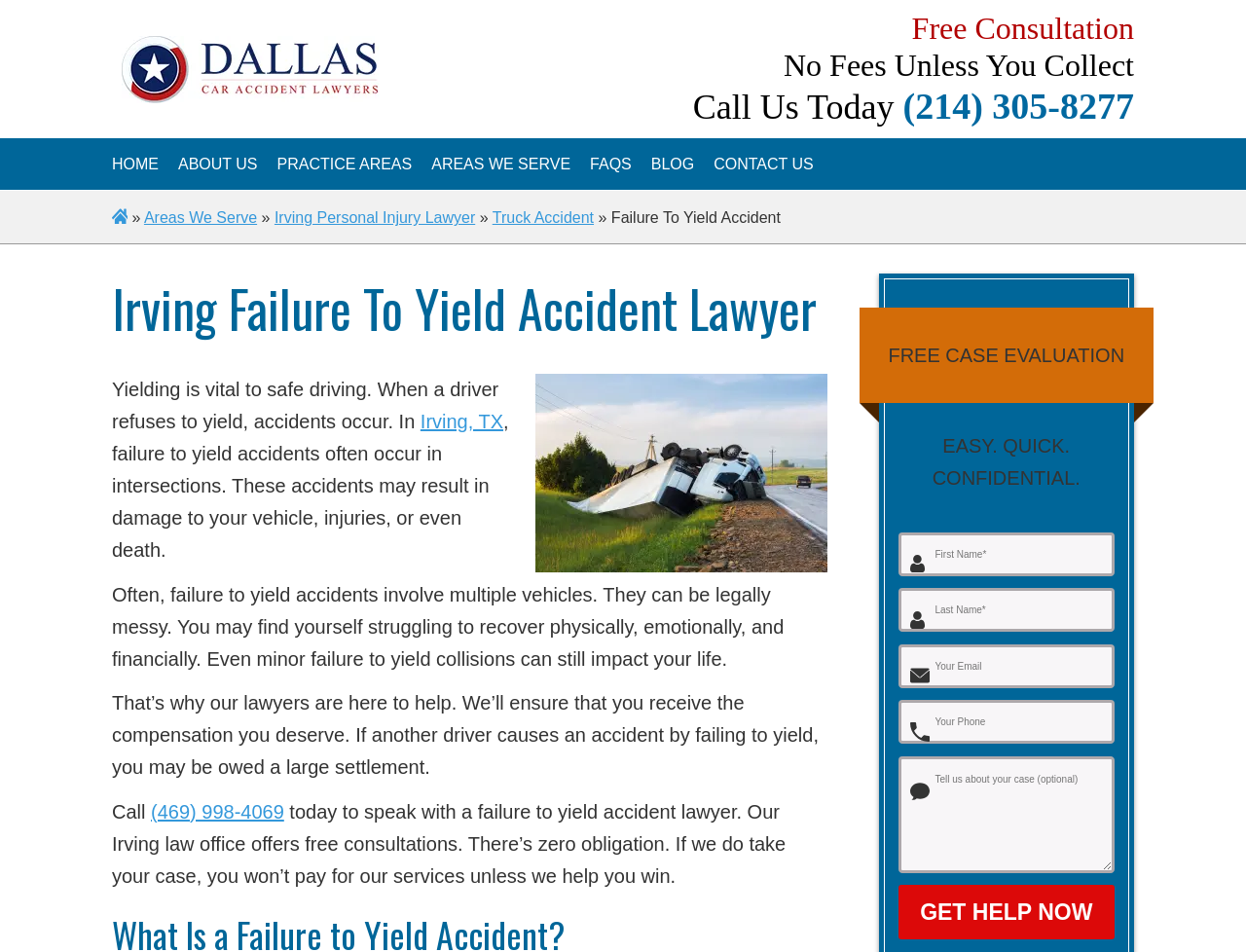Refer to the image and answer the question with as much detail as possible: What is the promise of the law office regarding payment?

The law office promises that there will be no fees unless the client collects, which means that the client will not have to pay for the law office's services unless they win their case.